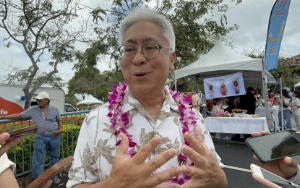What is the atmosphere in the background?
Examine the webpage screenshot and provide an in-depth answer to the question.

The background of the image hints at a festive atmosphere, with several canopies and a gathering of people enjoying an outdoor event, suggesting a celebratory or joyful occasion.